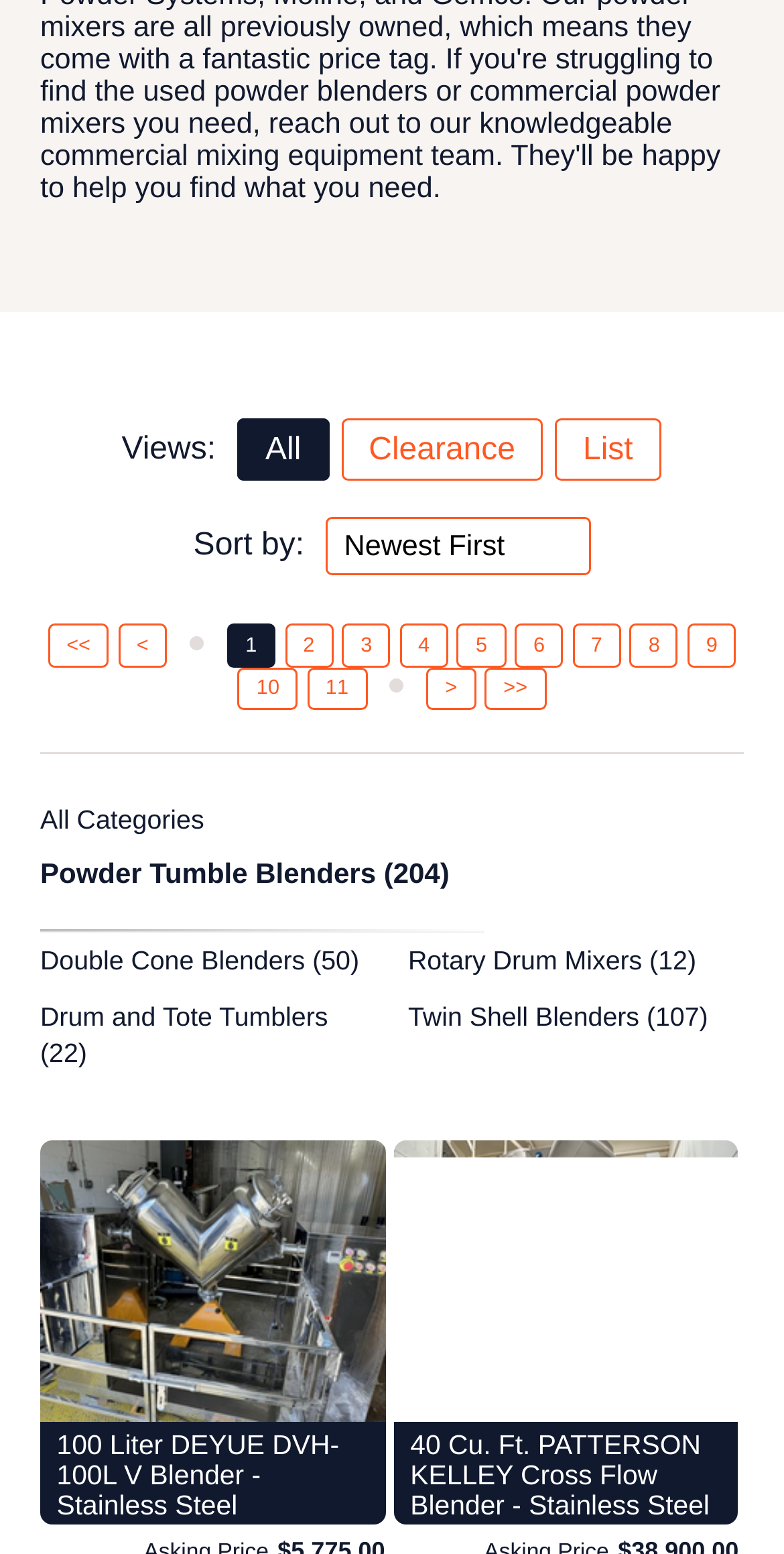Please locate the bounding box coordinates of the element that needs to be clicked to achieve the following instruction: "Click on 'All' to view all categories". The coordinates should be four float numbers between 0 and 1, i.e., [left, top, right, bottom].

[0.303, 0.269, 0.419, 0.31]